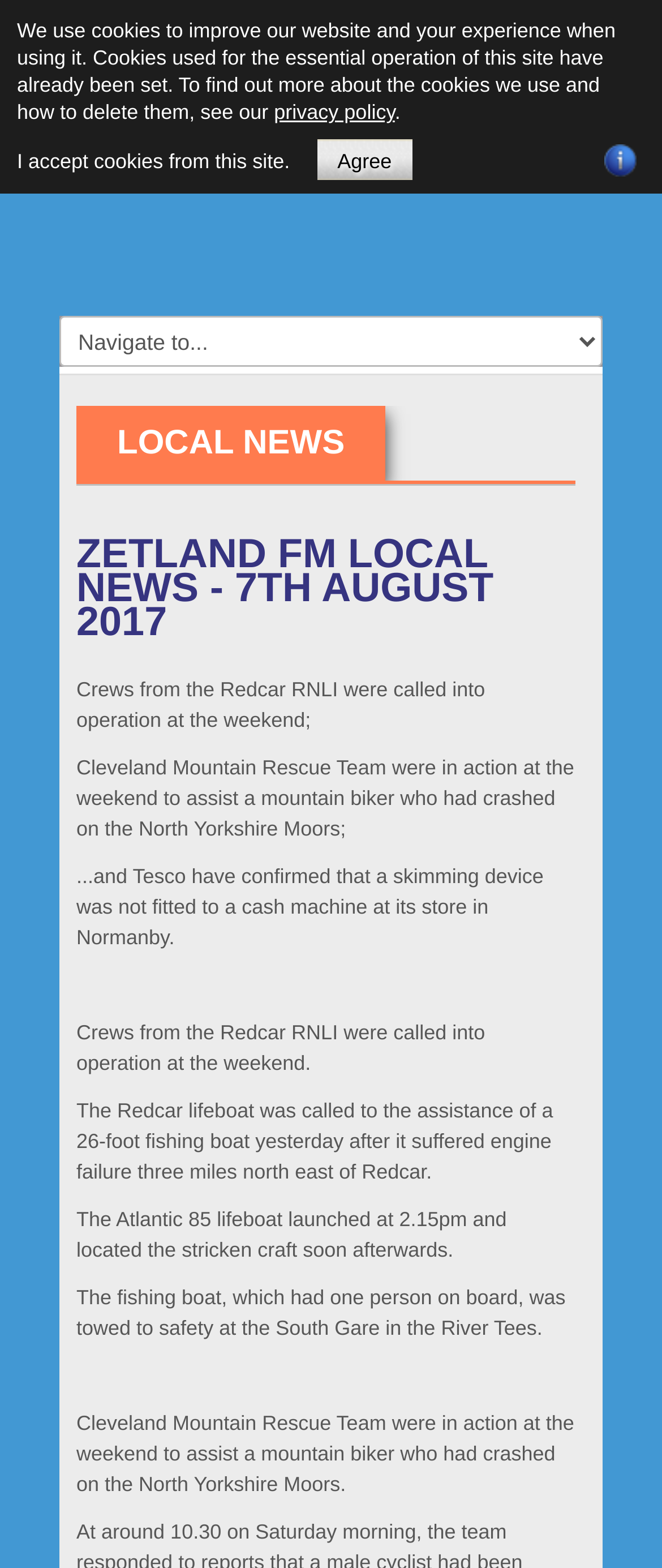What is the name of the local news website?
Using the visual information, respond with a single word or phrase.

Zetland FM